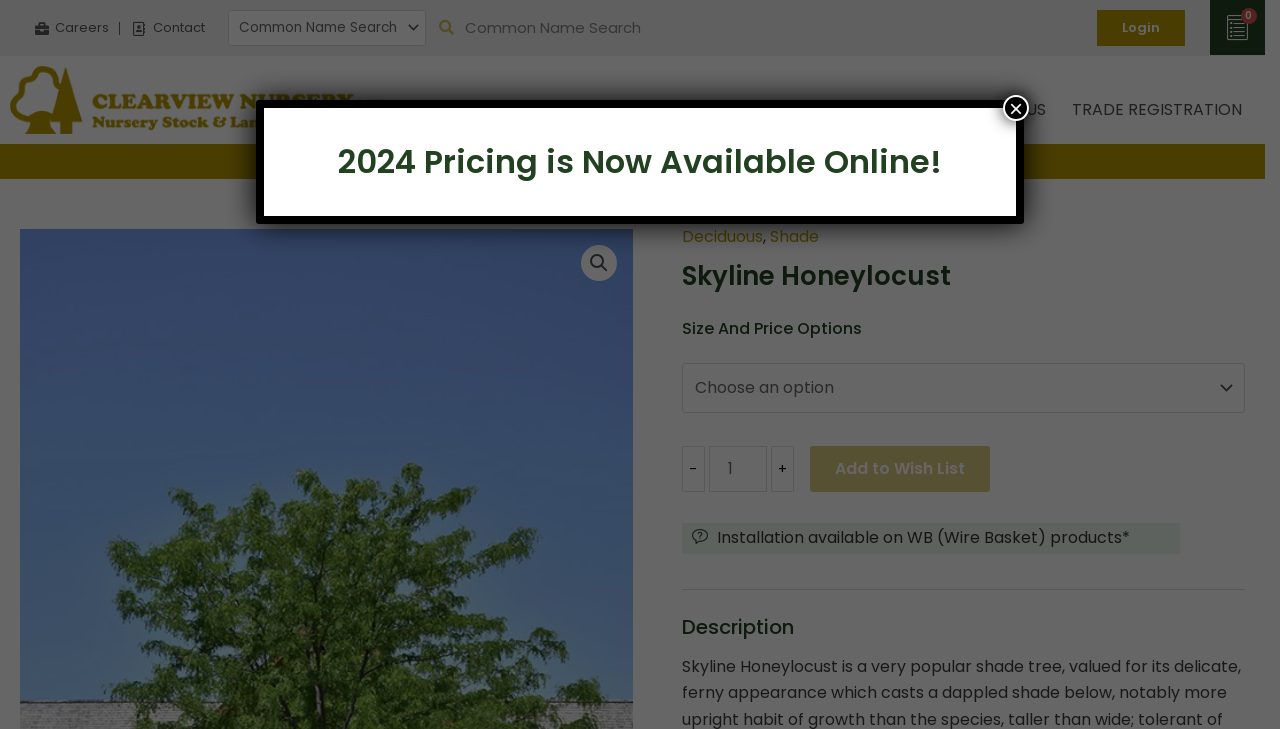Please predict the bounding box coordinates (top-left x, top-left y, bottom-right x, bottom-right y) for the UI element in the screenshot that fits the description: Shade

[0.601, 0.309, 0.639, 0.341]